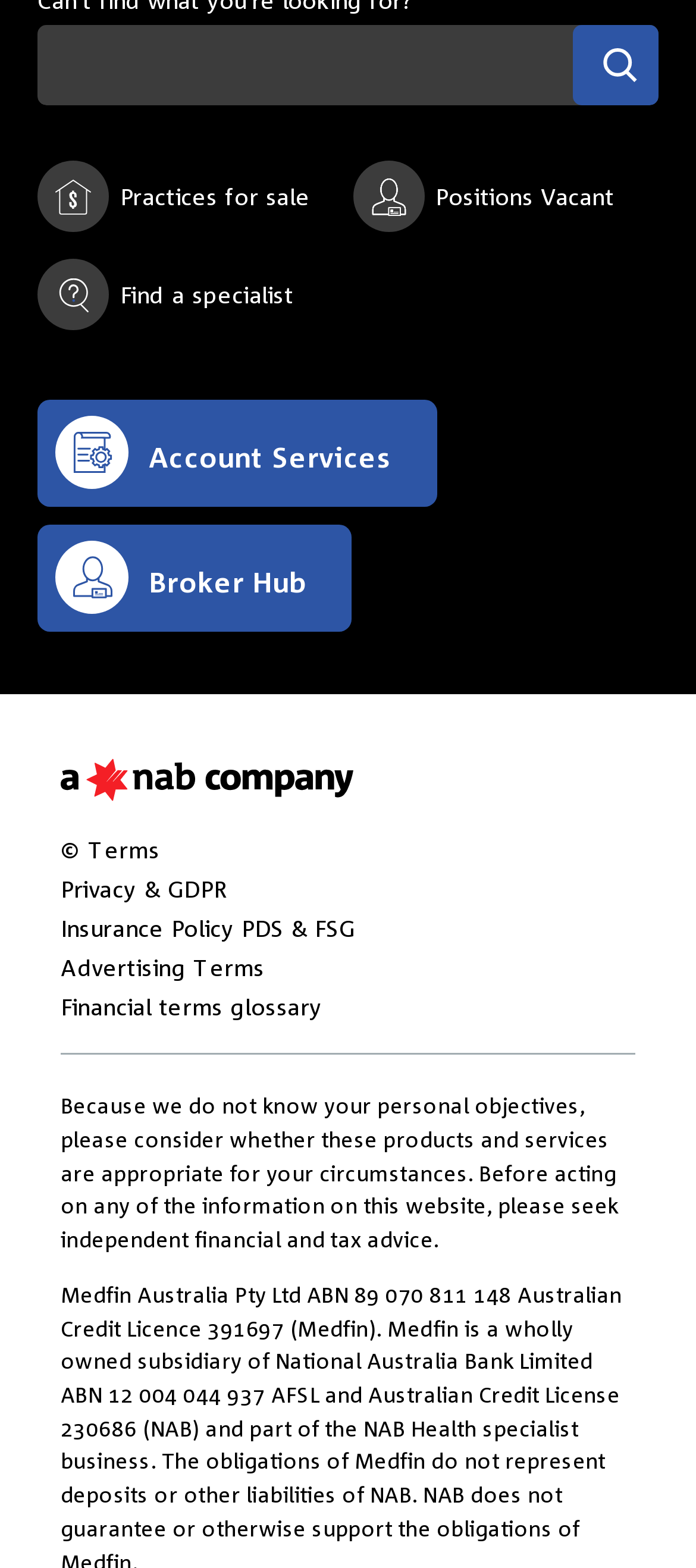Locate the bounding box coordinates of the clickable area to execute the instruction: "Access account services". Provide the coordinates as four float numbers between 0 and 1, represented as [left, top, right, bottom].

[0.054, 0.255, 0.628, 0.324]